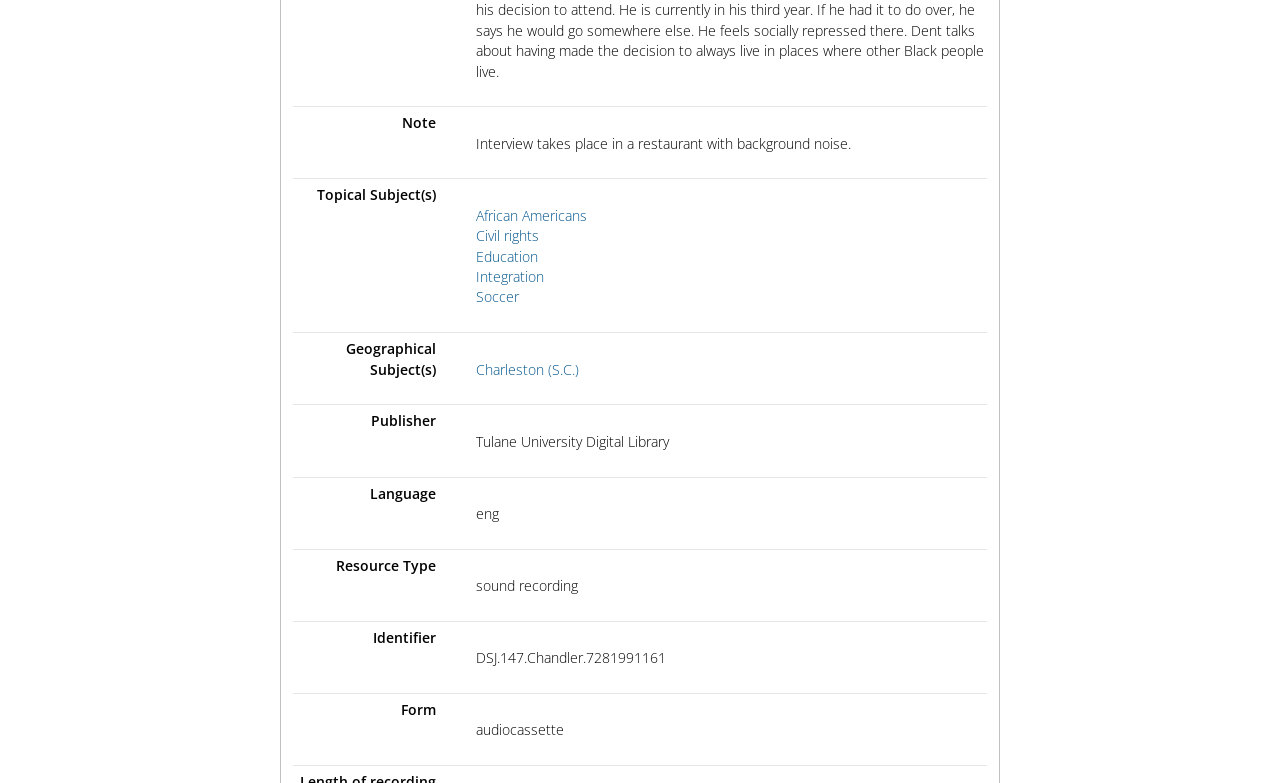Using floating point numbers between 0 and 1, provide the bounding box coordinates in the format (top-left x, top-left y, bottom-right x, bottom-right y). Locate the UI element described here: Soccer

[0.372, 0.367, 0.406, 0.391]